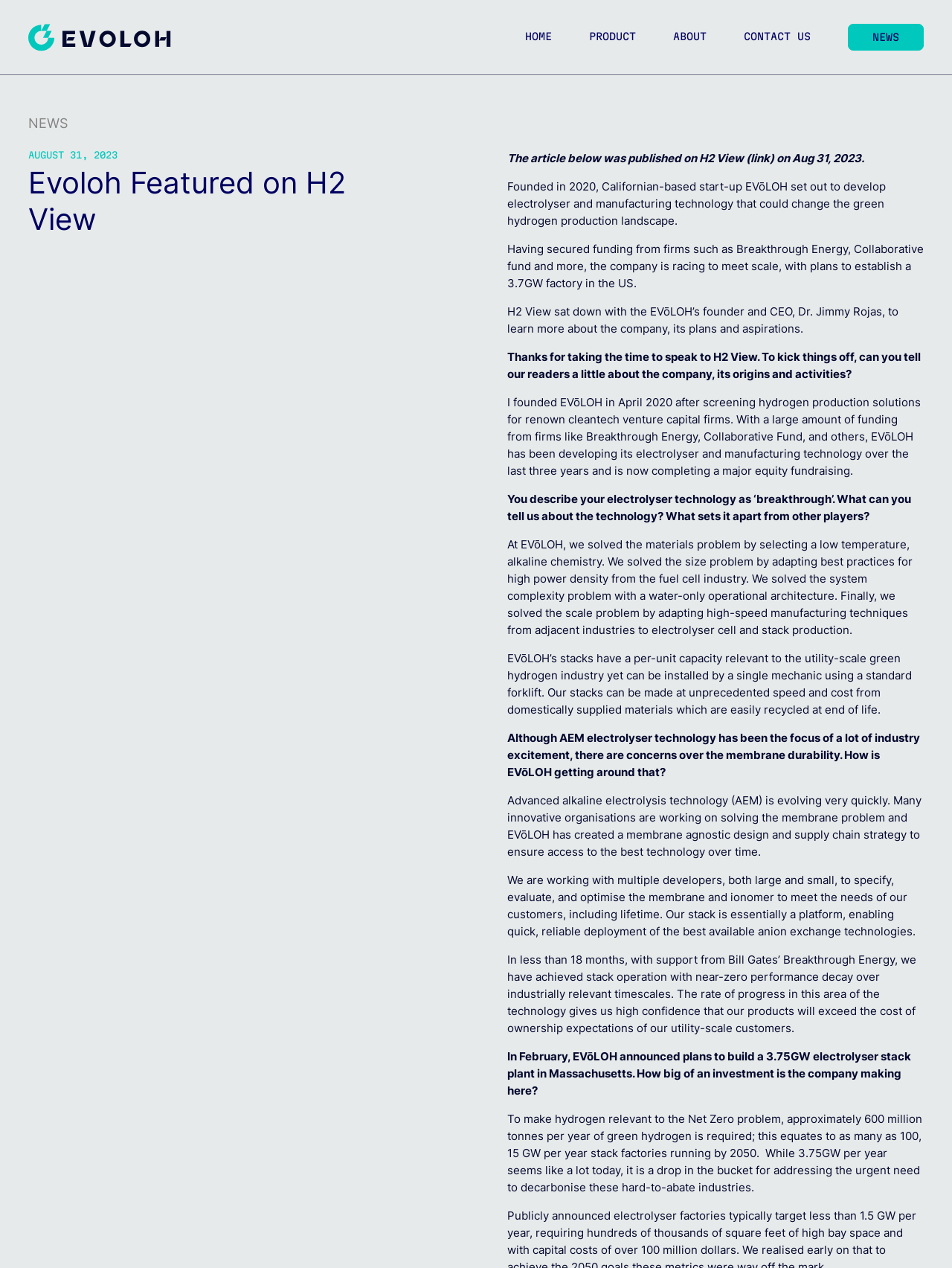Please find the bounding box coordinates for the clickable element needed to perform this instruction: "Explore 'CATEGORIES'".

None